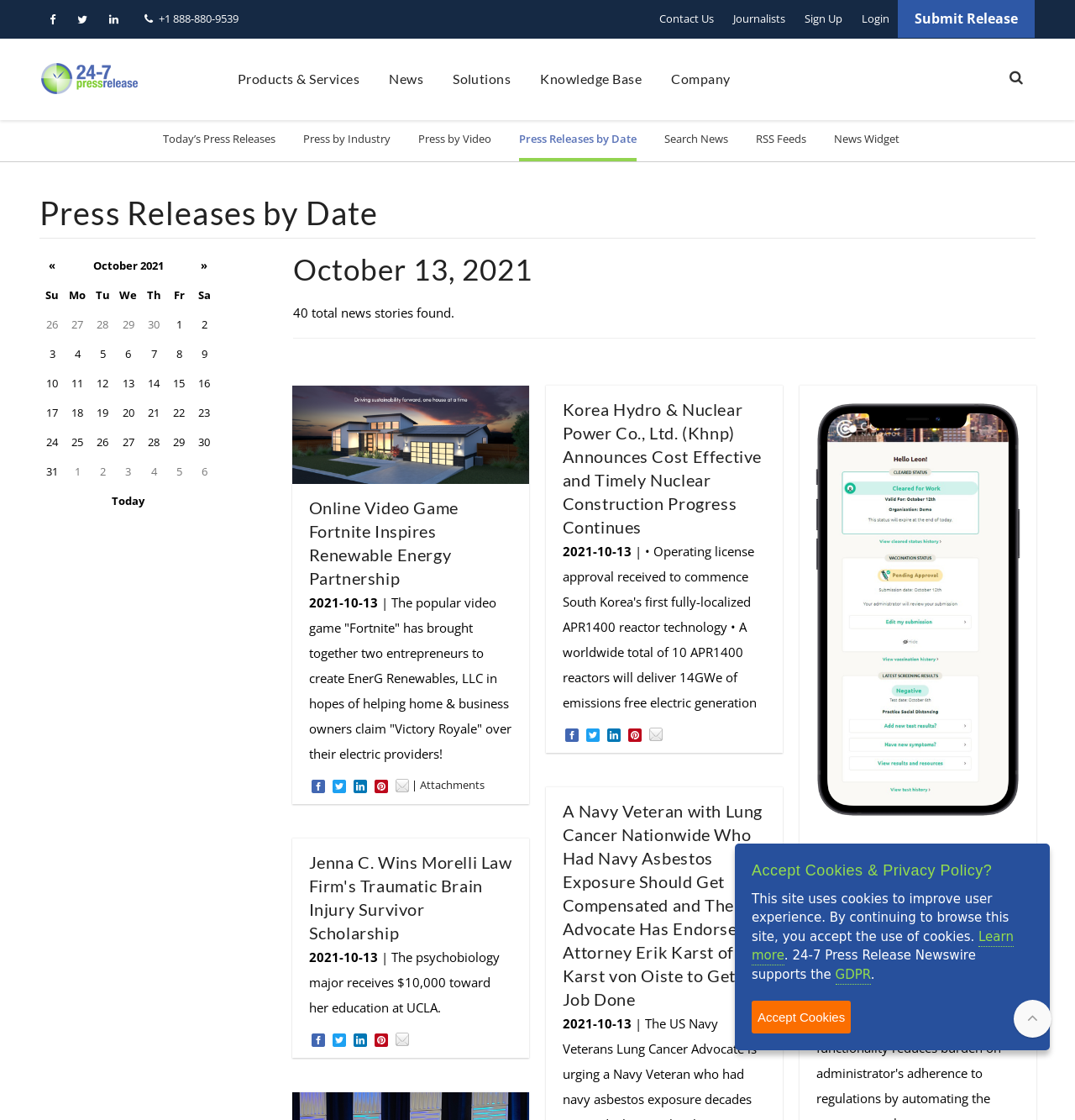Identify the bounding box for the described UI element. Provide the coordinates in (top-left x, top-left y, bottom-right x, bottom-right y) format with values ranging from 0 to 1: General

None